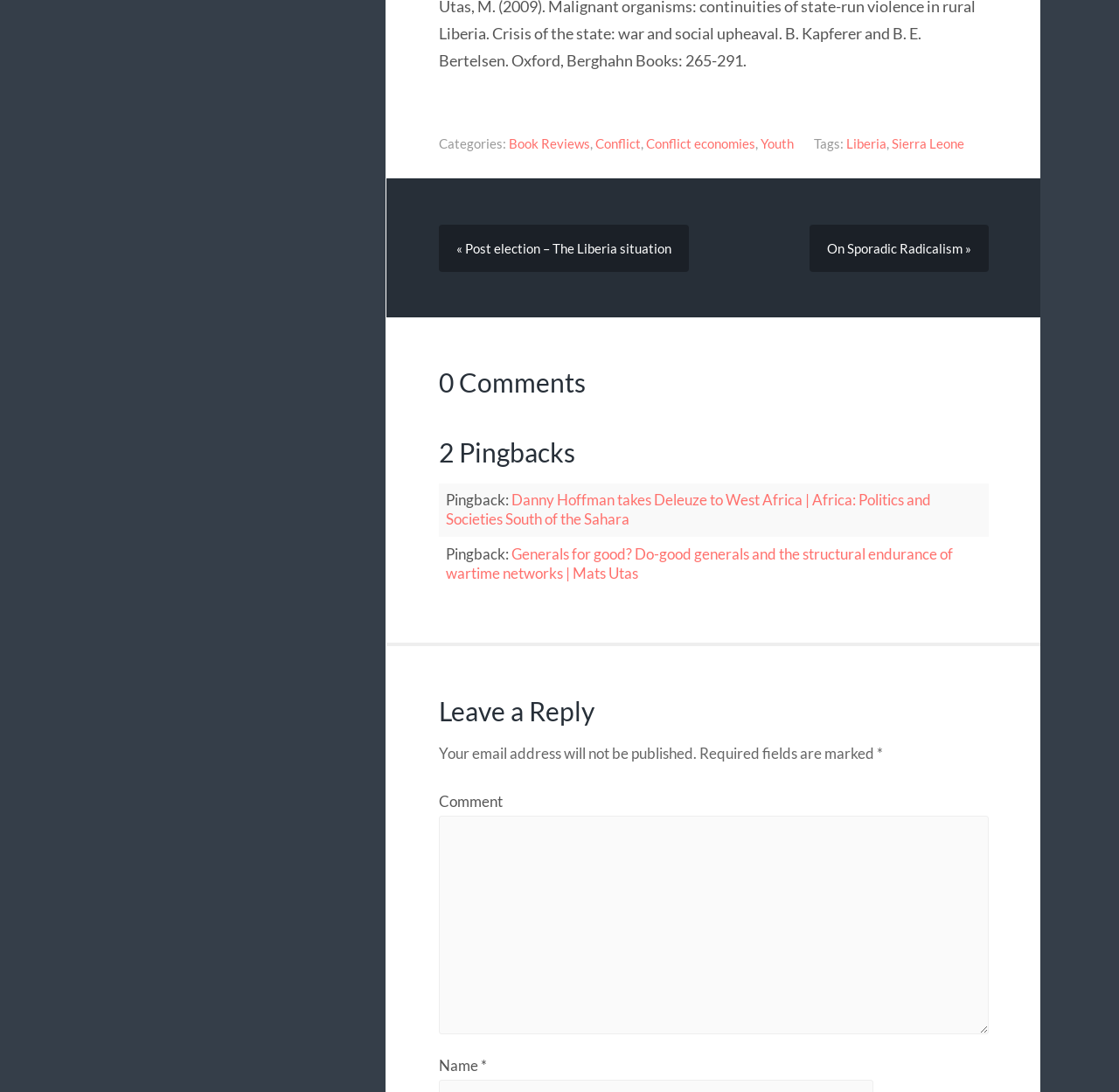How many comments are there?
Look at the webpage screenshot and answer the question with a detailed explanation.

I found the number of comments by looking at the heading element that says '0 Comments'. This indicates that there are no comments on the webpage.